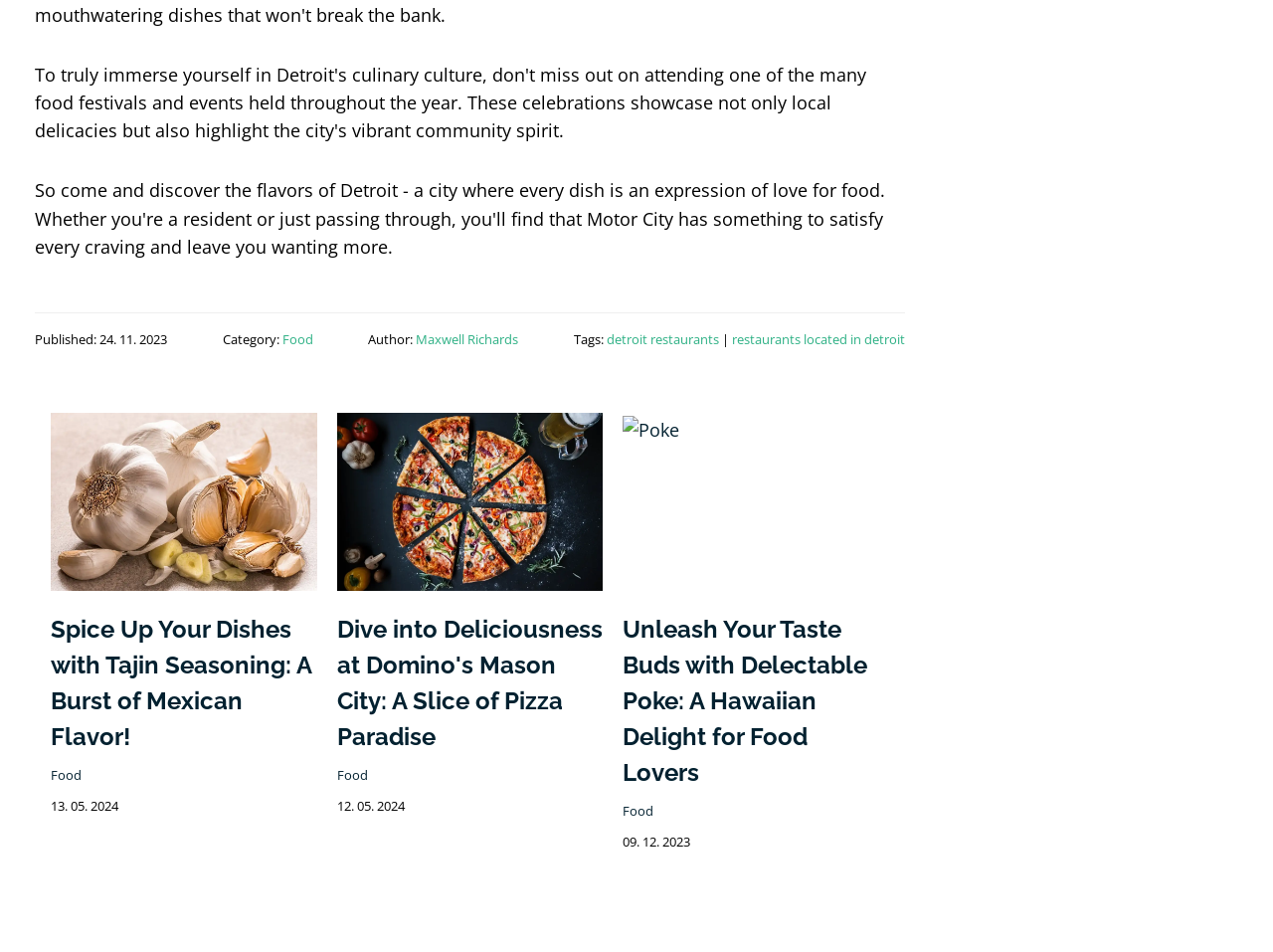Locate the UI element described by detroit restaurants and provide its bounding box coordinates. Use the format (top-left x, top-left y, bottom-right x, bottom-right y) with all values as floating point numbers between 0 and 1.

[0.477, 0.347, 0.565, 0.366]